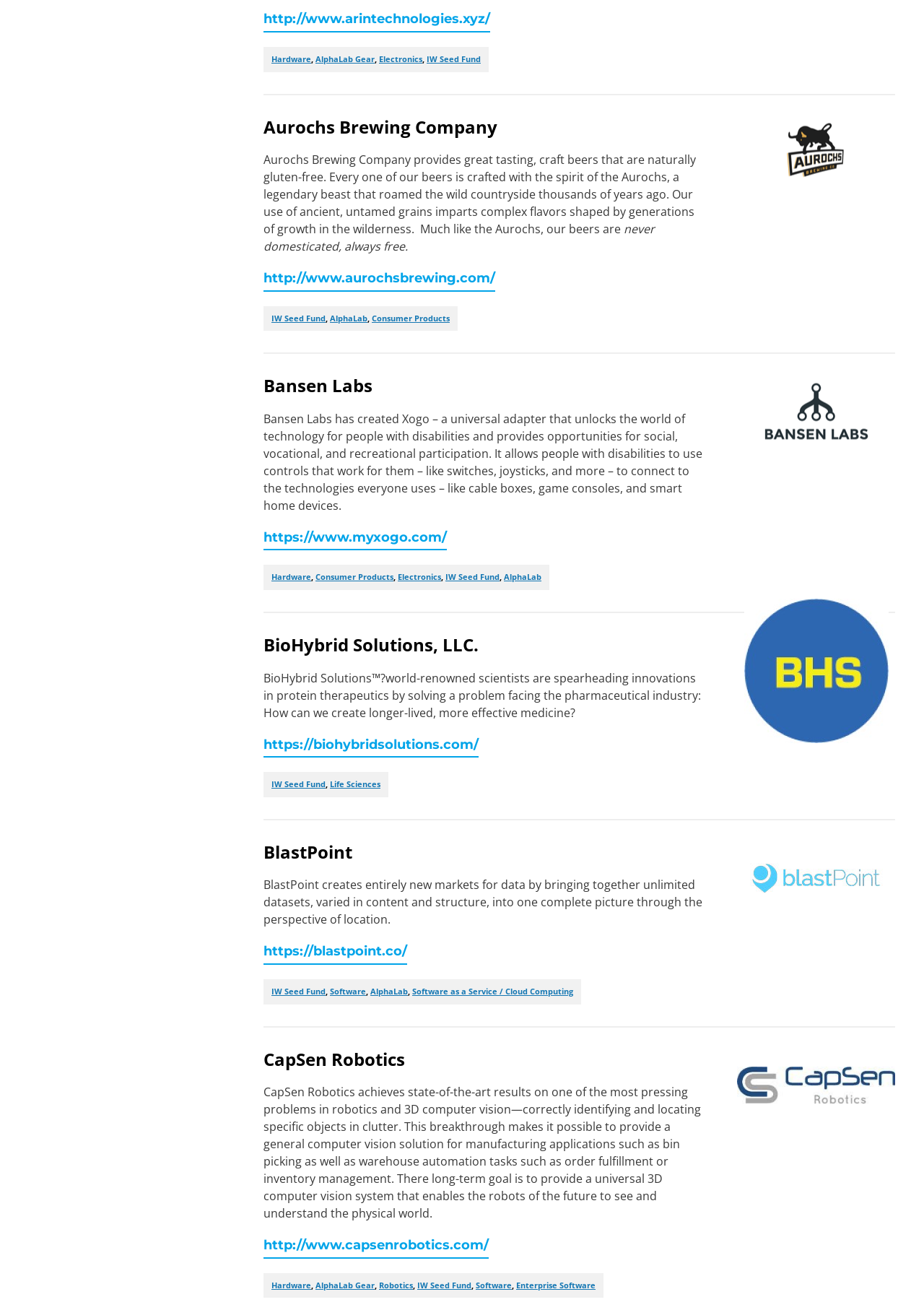Locate the bounding box coordinates of the clickable region necessary to complete the following instruction: "Check out BlastPoint". Provide the coordinates in the format of four float numbers between 0 and 1, i.e., [left, top, right, bottom].

[0.285, 0.72, 0.441, 0.736]